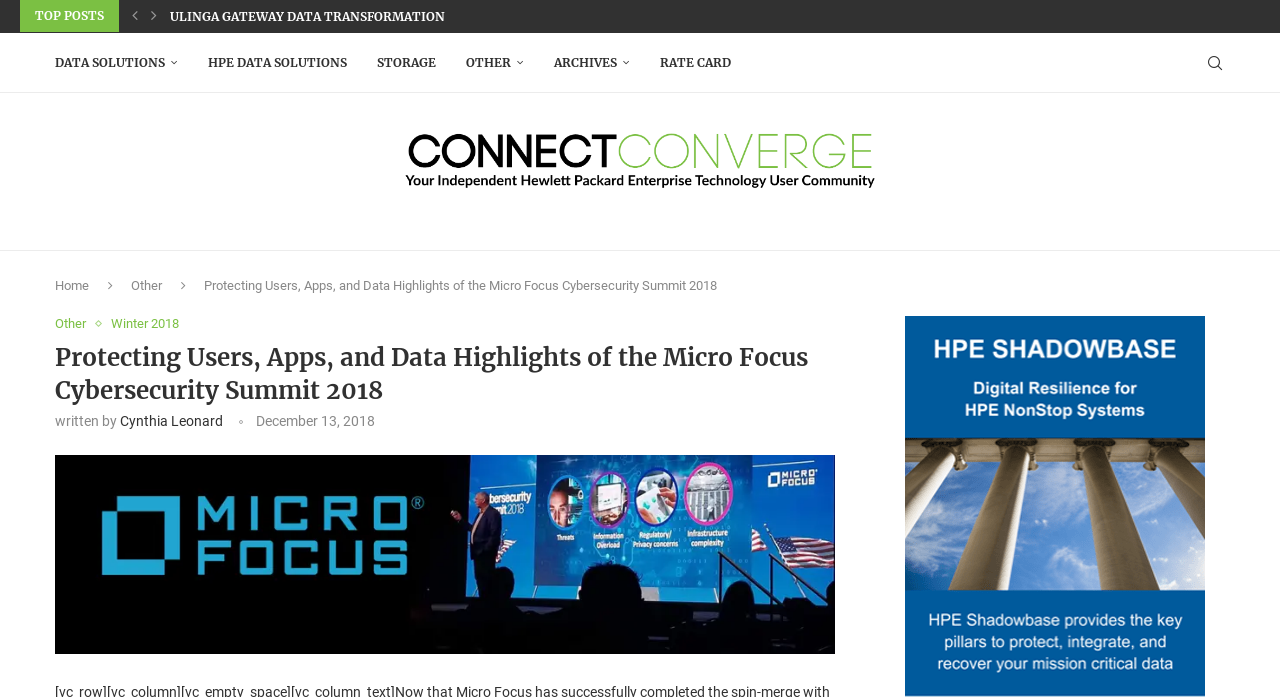Determine the bounding box coordinates of the area to click in order to meet this instruction: "Read the 'TOP POSTS' section".

[0.027, 0.011, 0.081, 0.033]